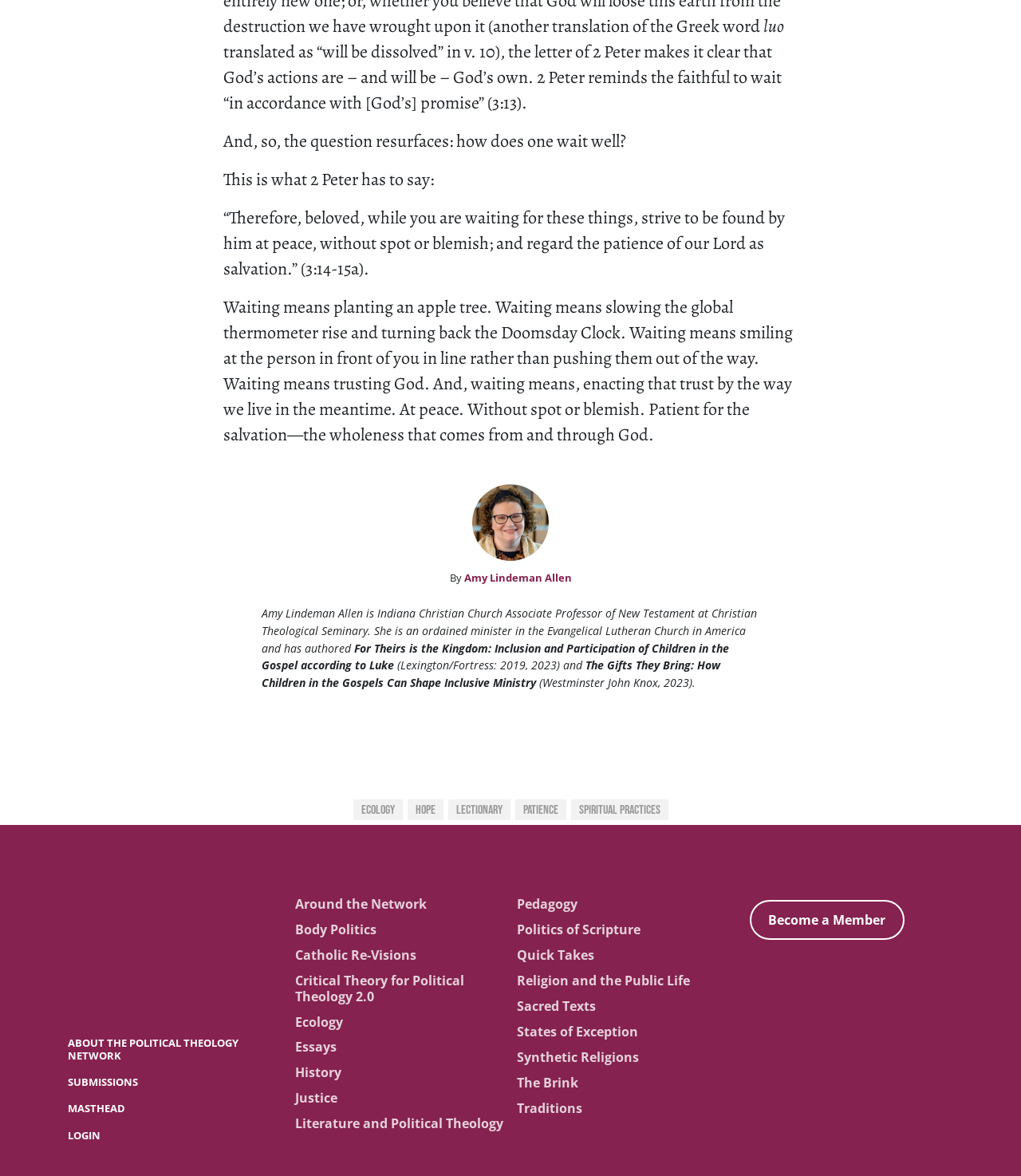Please answer the following question using a single word or phrase: What is the author's name?

Amy Lindeman Allen